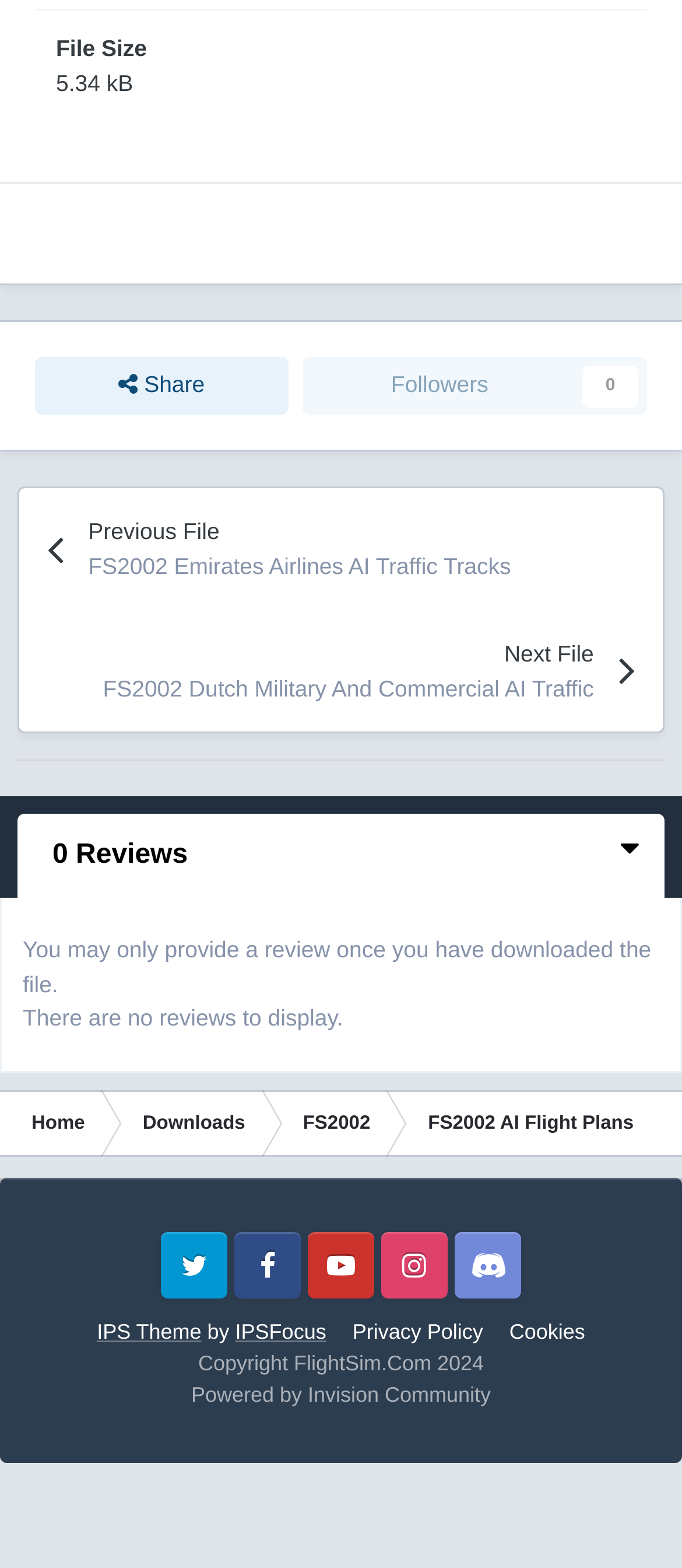Bounding box coordinates are specified in the format (top-left x, top-left y, bottom-right x, bottom-right y). All values are floating point numbers bounded between 0 and 1. Please provide the bounding box coordinate of the region this sentence describes: FS2002 AI Flight Plans

[0.581, 0.695, 0.968, 0.738]